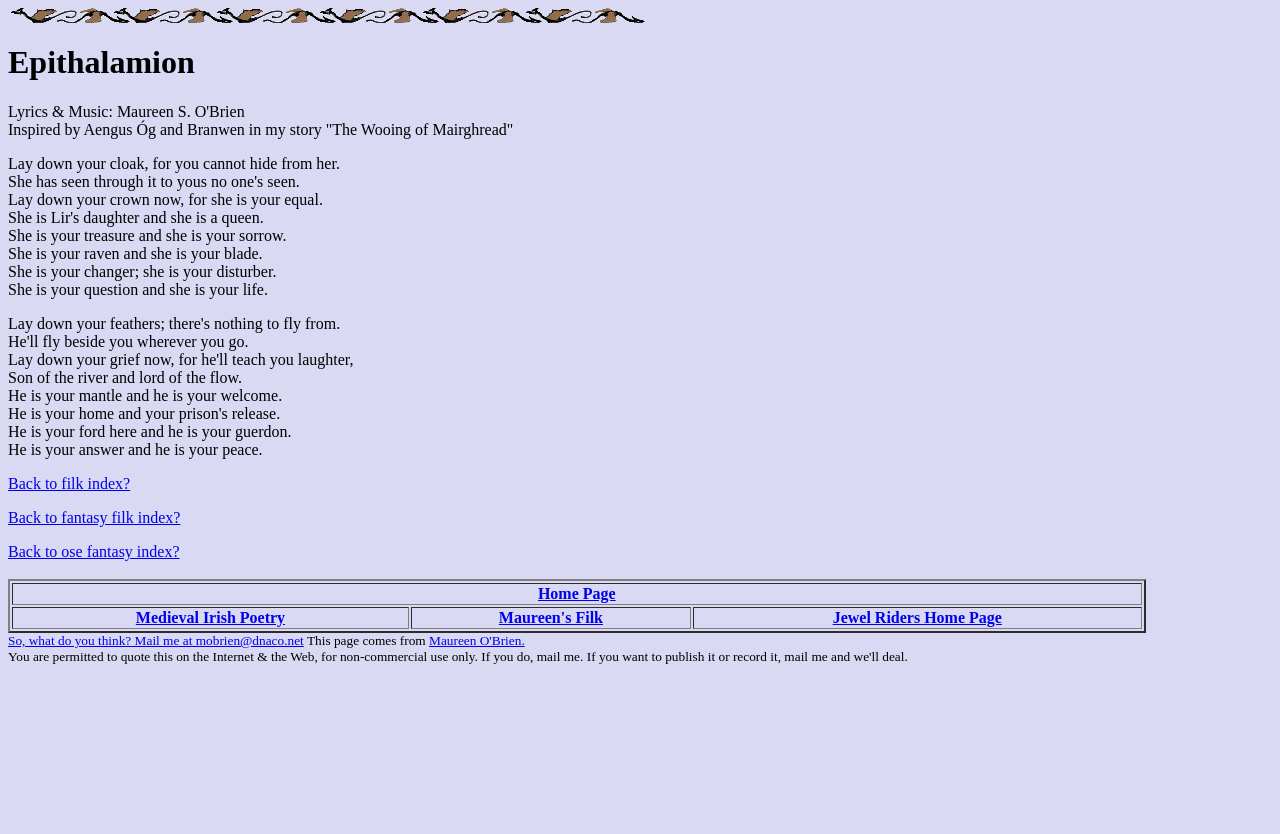Elaborate on the different components and information displayed on the webpage.

The webpage is titled "Epithalamion" and features a curved border image of brown dragons at the top left corner. Below the image is a heading with the same title, "Epithalamion". 

The main content of the page is a poem, divided into several stanzas. The first stanza starts with the line "Inspired by Aengus Óg and Branwen in my story 'The Wooing of Mairghread'" and continues with several lines of poetry, including "Lay down your cloak, for you cannot hide from her", "Lay down your crown now, for she is your equal", and so on. 

The poem continues with more stanzas, each with several lines of poetry. The lines are arranged vertically, with a small gap between each stanza. The poem explores themes of love, equality, and transformation.

At the bottom of the page, there are several links, including "Back to filk index", "Back to fantasy filk index", and "Back to ose fantasy index". 

To the right of these links is a table with a single row and four columns. Each column contains a link to a different webpage, including "Home Page", "Medieval Irish Poetry", "Maureen's Filk", and "Jewel Riders Home Page". 

Finally, at the very bottom of the page, there is a link to contact the author, Maureen O'Brien, and a note indicating that the page is maintained by her.